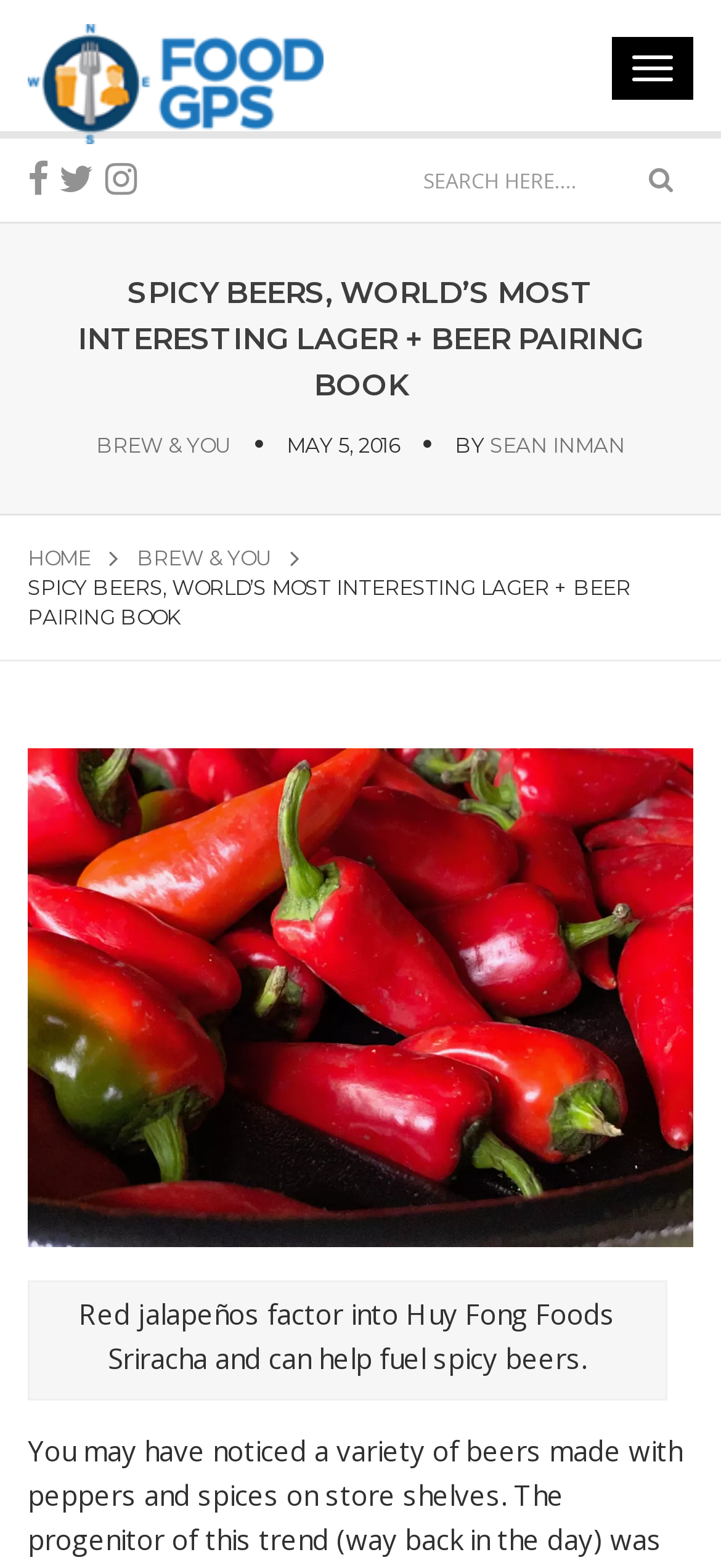Provide your answer to the question using just one word or phrase: What is the logo of the website?

Food GPS